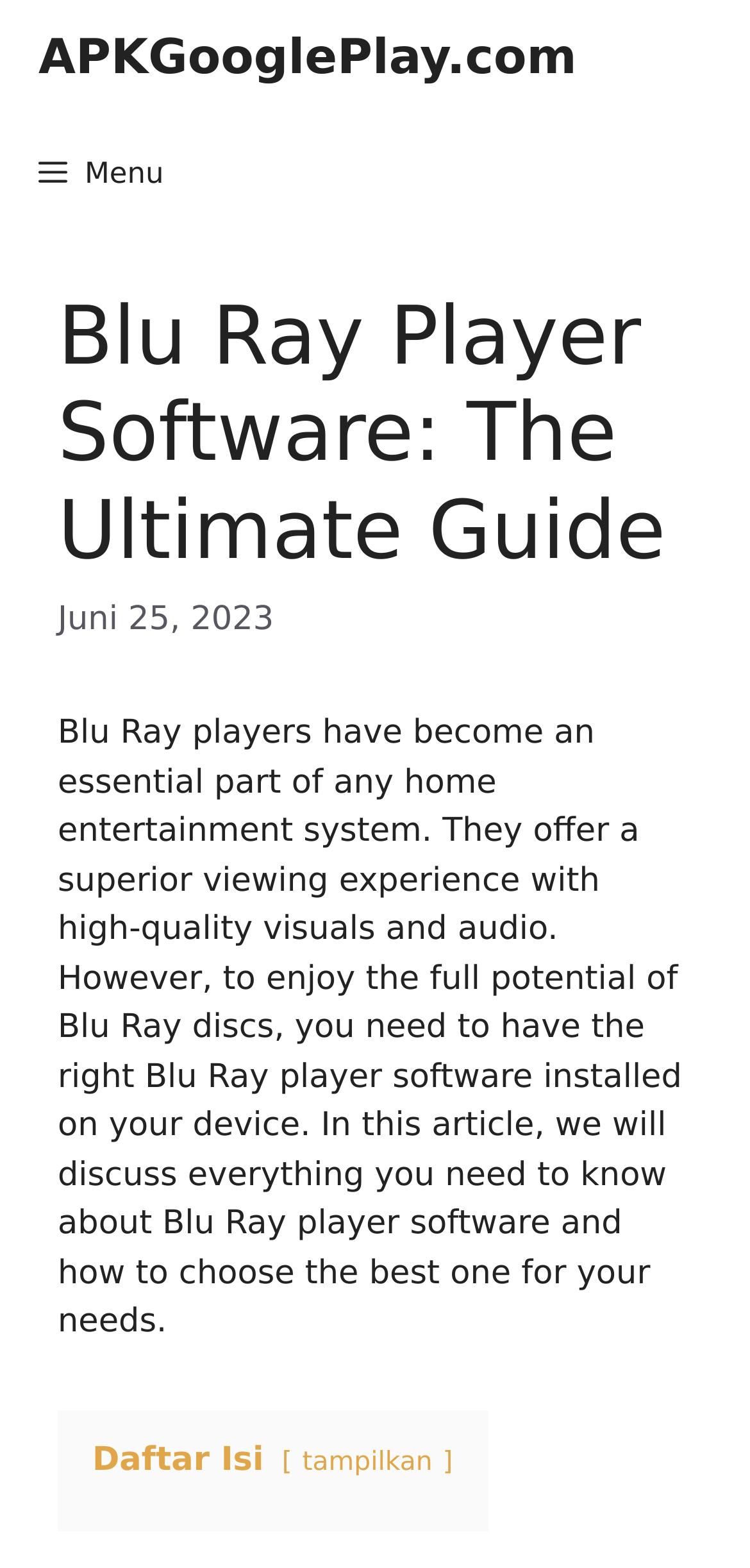Respond to the following question using a concise word or phrase: 
What is the function of the 'Menu' button?

To expand primary menu